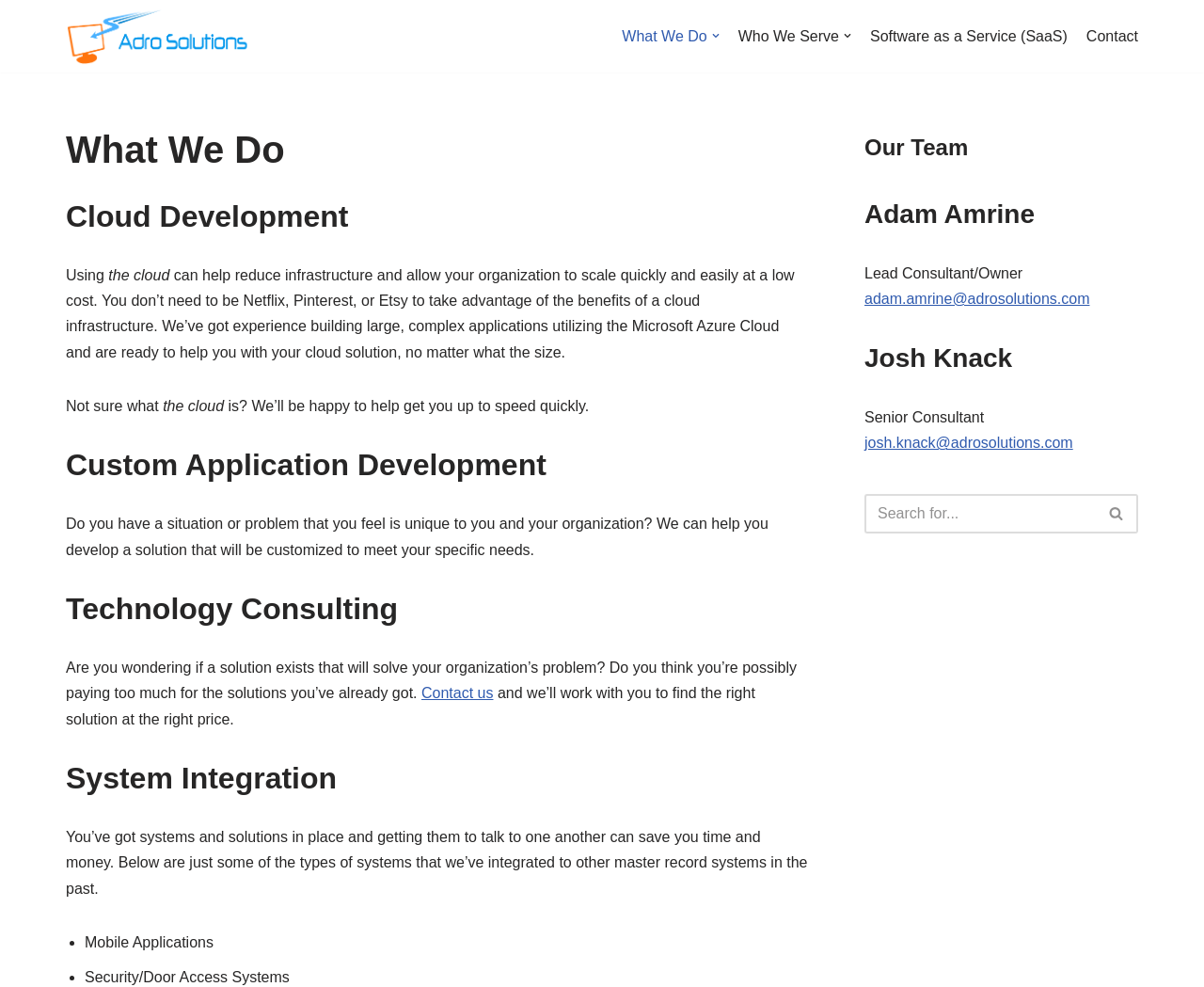Find the bounding box coordinates for the area you need to click to carry out the instruction: "Click on the 'What We Do Dropdown' menu". The coordinates should be four float numbers between 0 and 1, indicated as [left, top, right, bottom].

[0.517, 0.024, 0.597, 0.049]